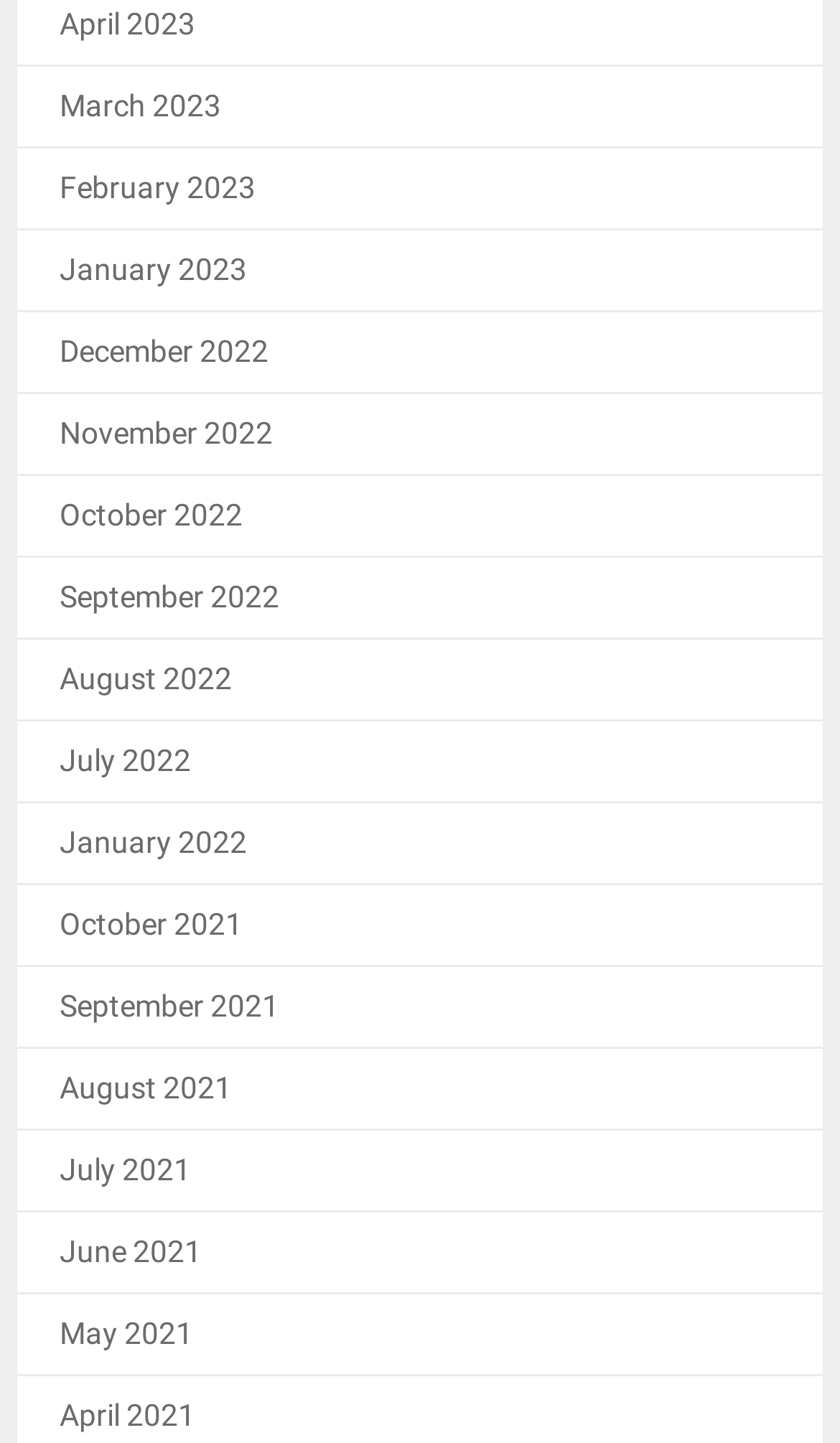Is there a link for March 2021?
Look at the screenshot and respond with one word or a short phrase.

No